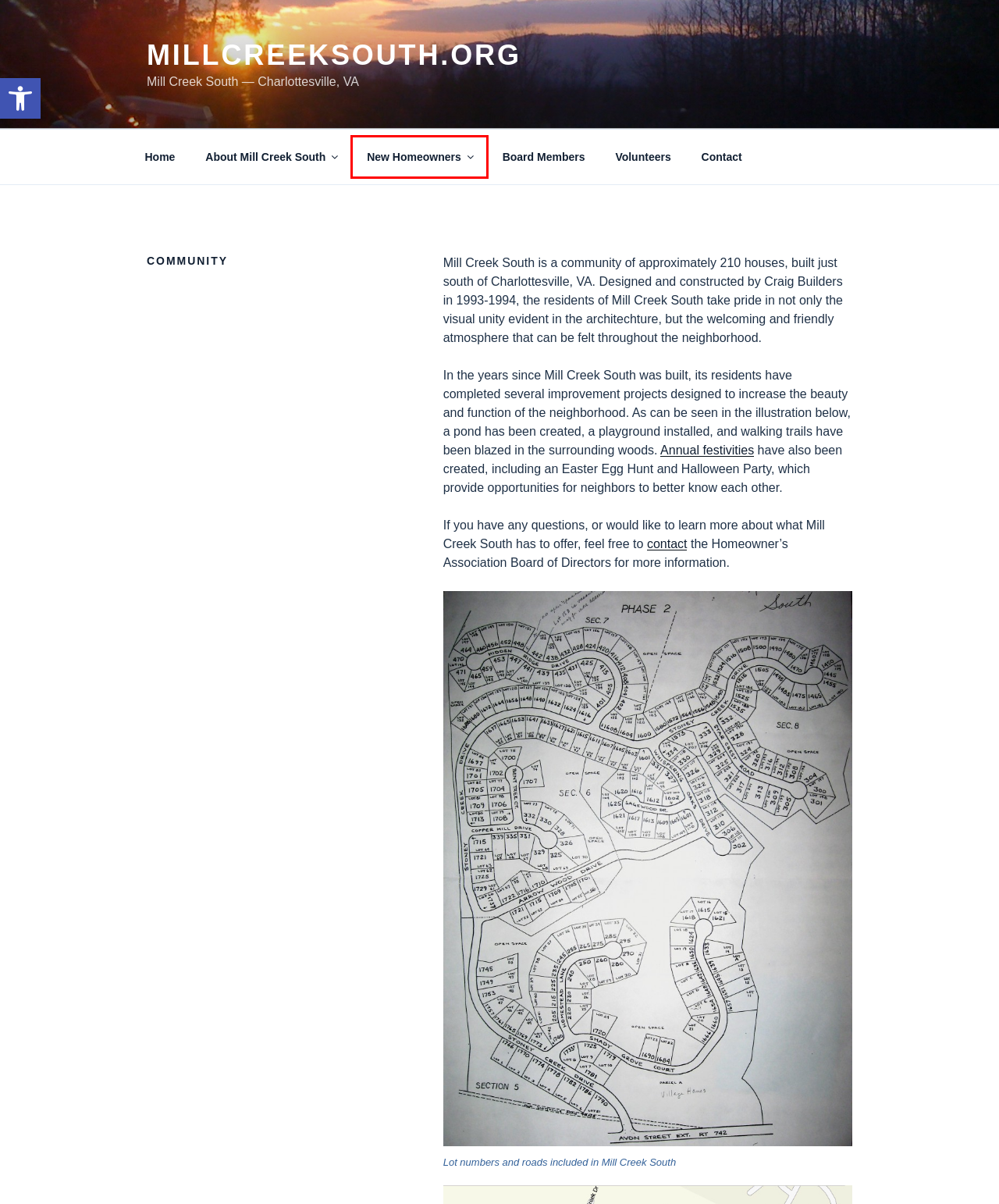You are provided with a screenshot of a webpage that includes a red rectangle bounding box. Please choose the most appropriate webpage description that matches the new webpage after clicking the element within the red bounding box. Here are the candidates:
A. millcreeksouth.org – Mill Creek South — Charlottesville, VA
B. New Homeowners – millcreeksouth.org
C. Event Photos – millcreeksouth.org
D. About Mill Creek South – millcreeksouth.org
E. Log In ‹ millcreeksouth.org — WordPress
F. Contact – millcreeksouth.org
G. Board Members – millcreeksouth.org
H. Volunteers – millcreeksouth.org

B